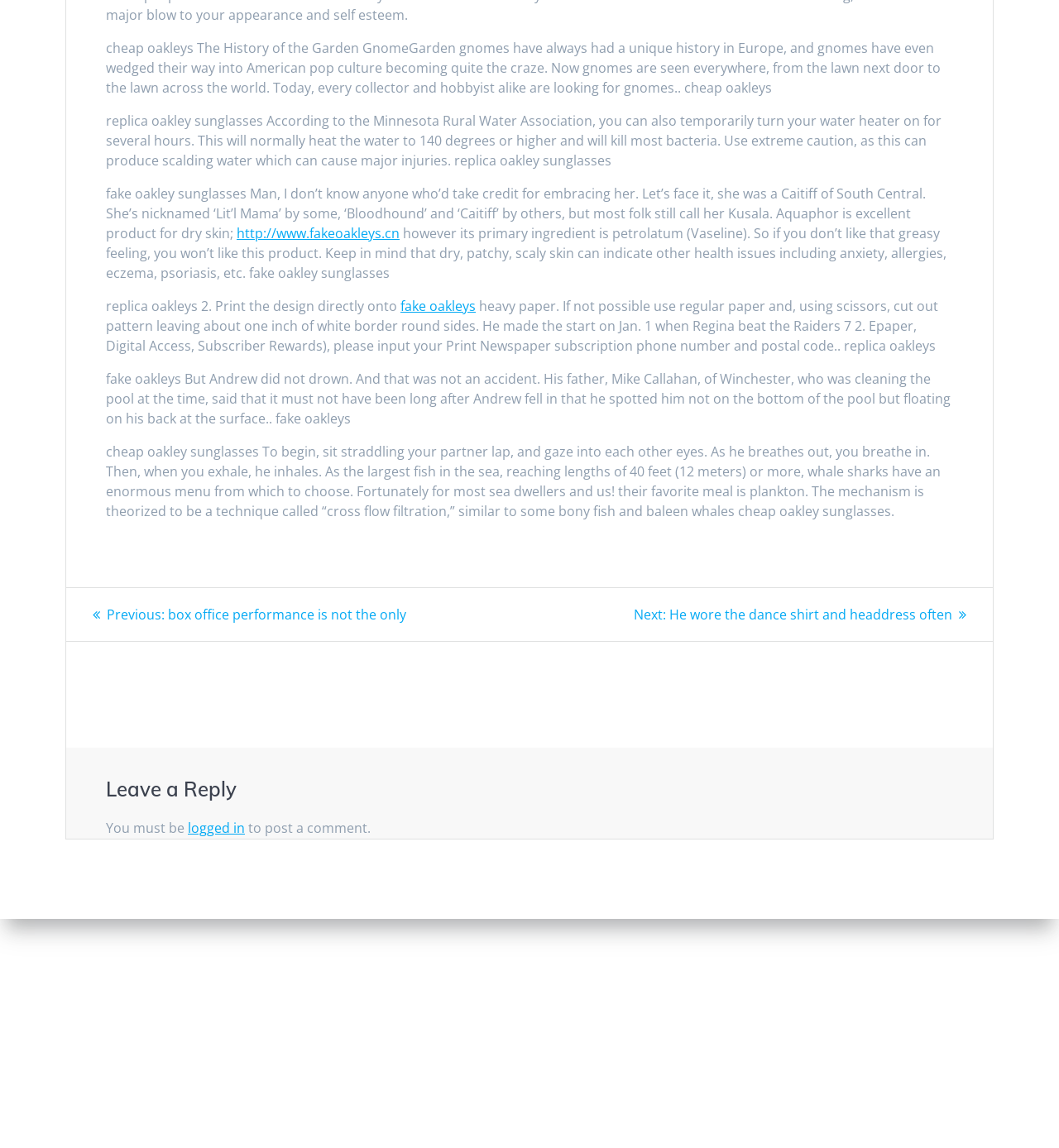Identify the bounding box of the HTML element described here: "fake oakleys". Provide the coordinates as four float numbers between 0 and 1: [left, top, right, bottom].

[0.378, 0.258, 0.449, 0.274]